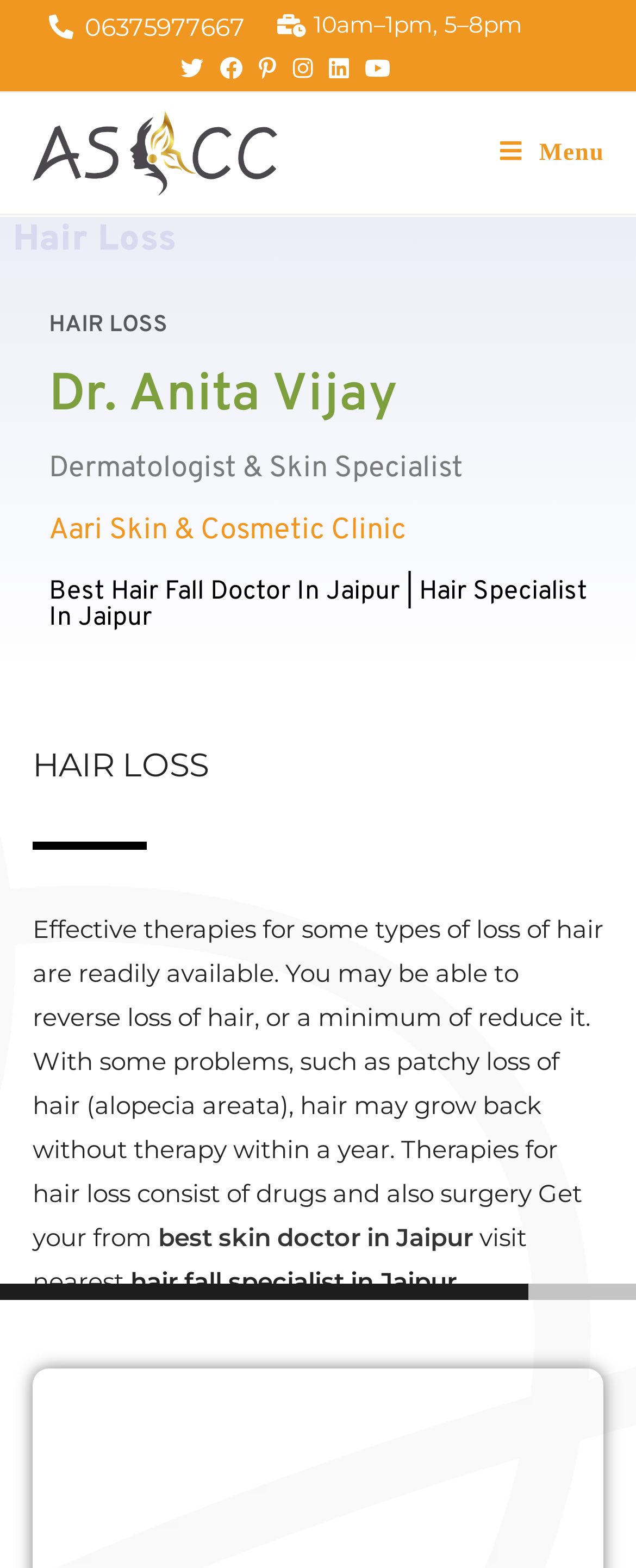Please identify the bounding box coordinates of the element on the webpage that should be clicked to follow this instruction: "view news on 2022/09/18". The bounding box coordinates should be given as four float numbers between 0 and 1, formatted as [left, top, right, bottom].

None